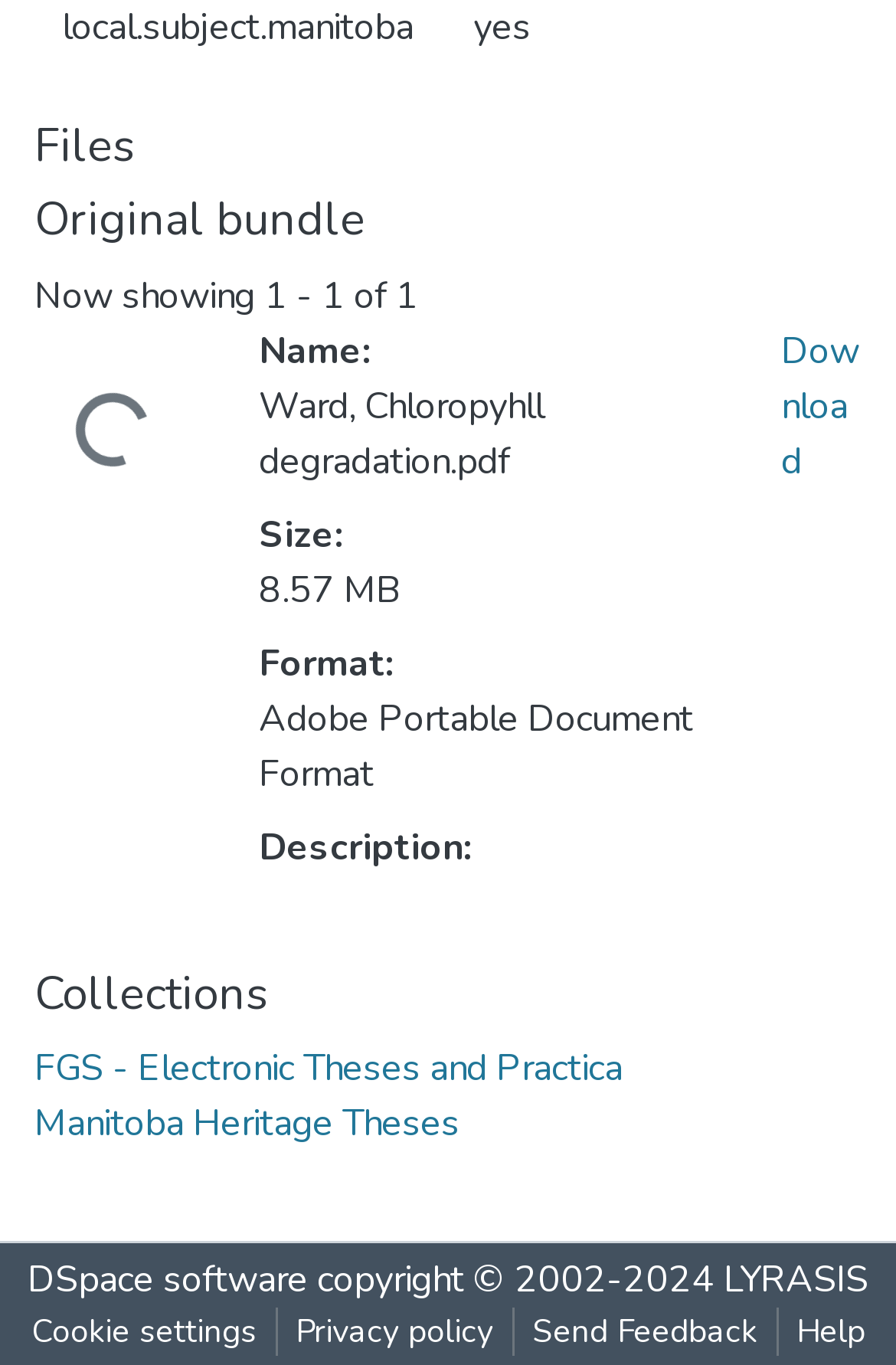Provide the bounding box coordinates of the area you need to click to execute the following instruction: "Access the FGS - Electronic Theses and Practica collection".

[0.038, 0.765, 0.695, 0.802]